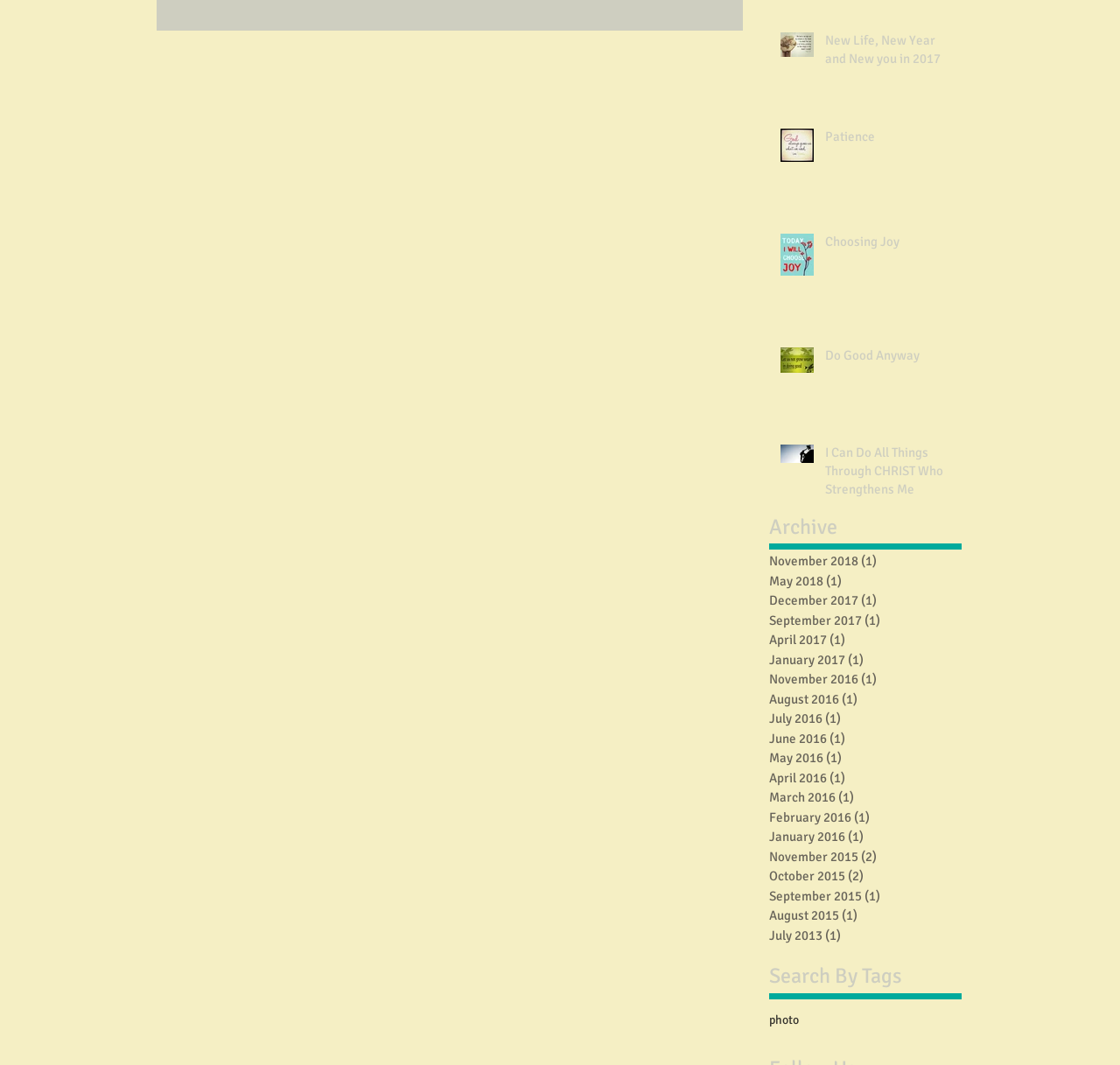What type of content is associated with the 'Search By Tags' section?
Using the image, provide a detailed and thorough answer to the question.

The 'Search By Tags' section appears to be a navigation menu that allows visitors to search for specific types of content on the webpage. The only tag listed is 'photo', which suggests that the webpage contains photos or image-based content, and the 'Search By Tags' section is intended to help visitors find specific types of photos.